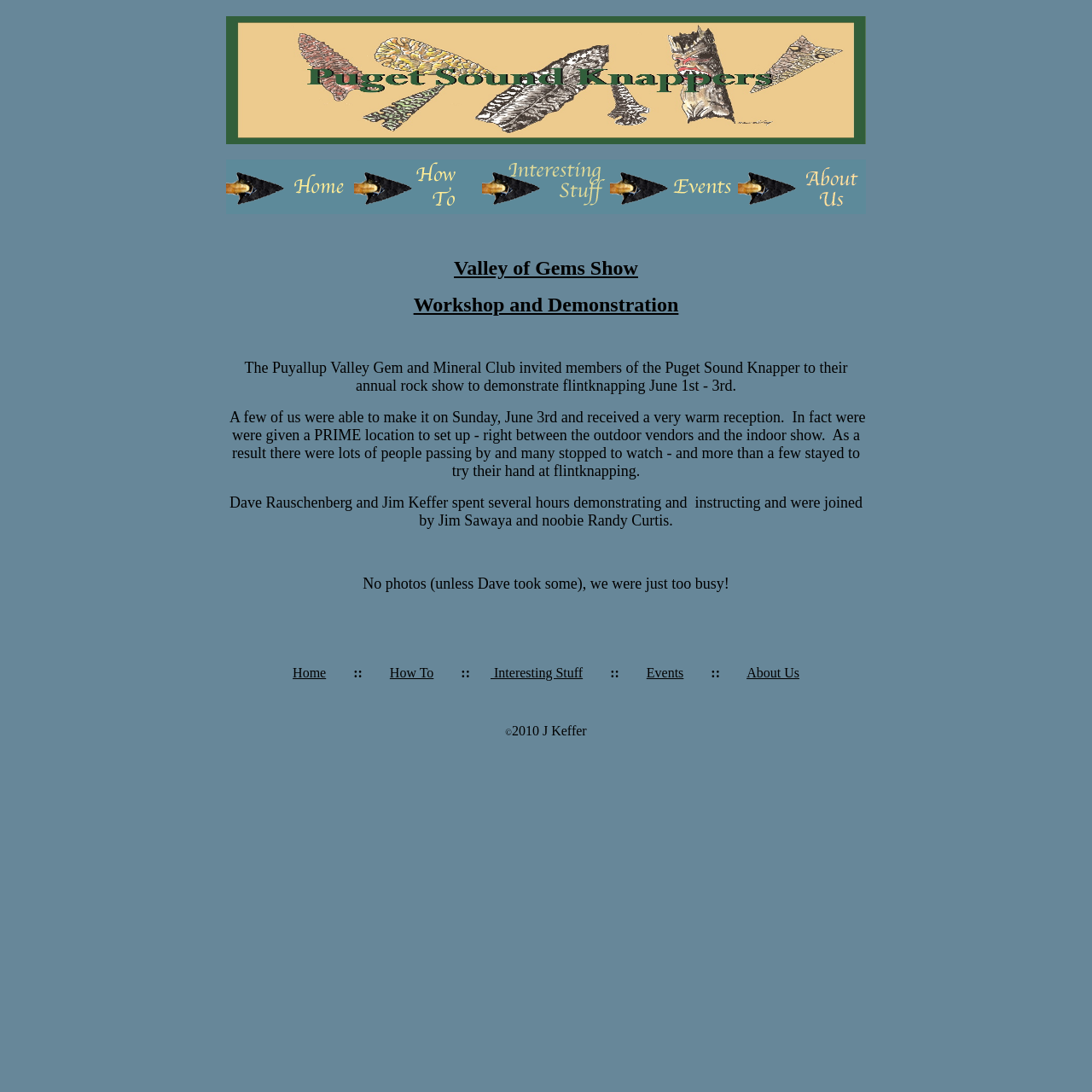How many links are there in the top navigation menu?
Provide a concise answer using a single word or phrase based on the image.

5